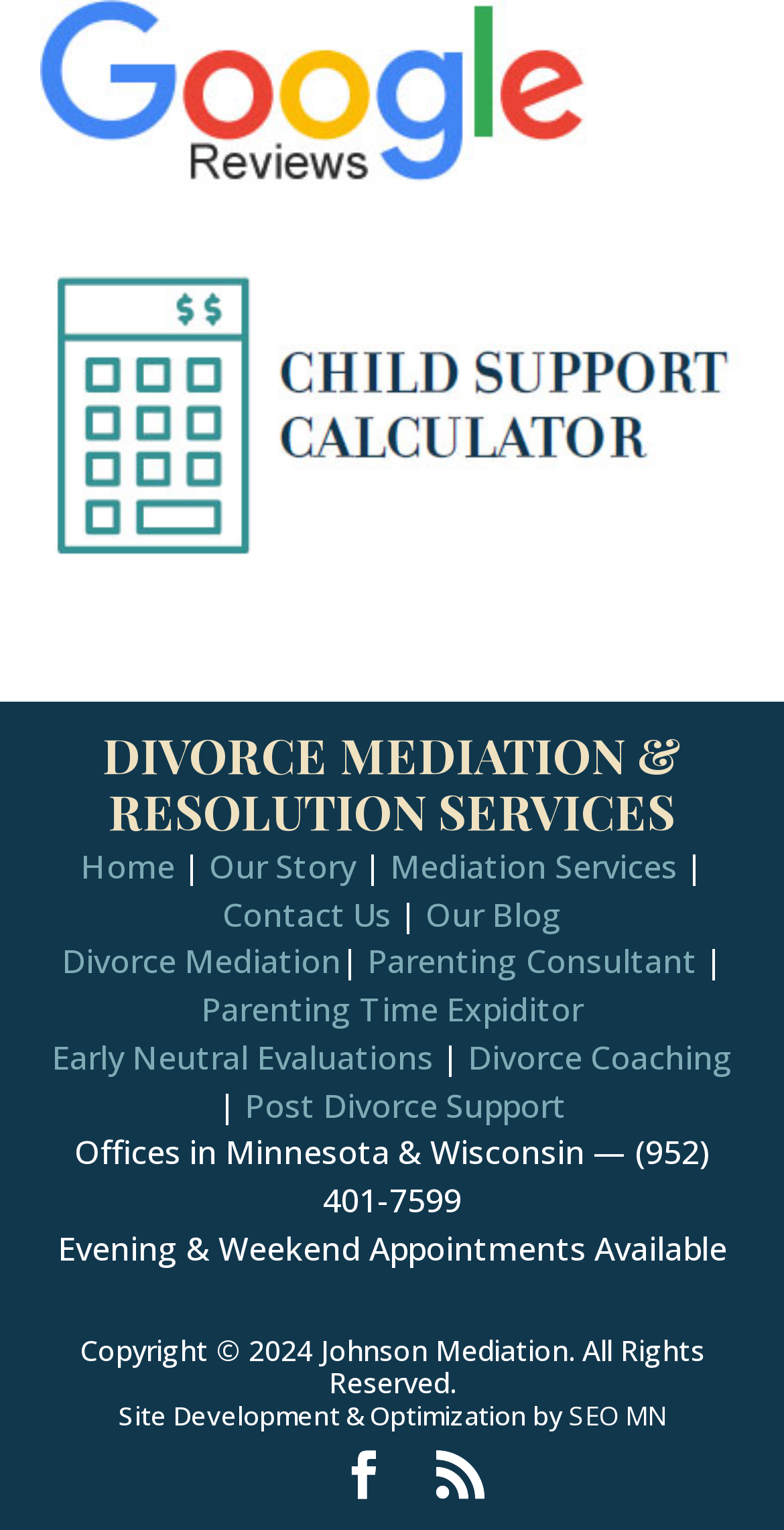Using details from the image, please answer the following question comprehensively:
How many social media links are there?

The social media links can be found at the bottom of the webpage, and they are represented by two icons, '' and ''.